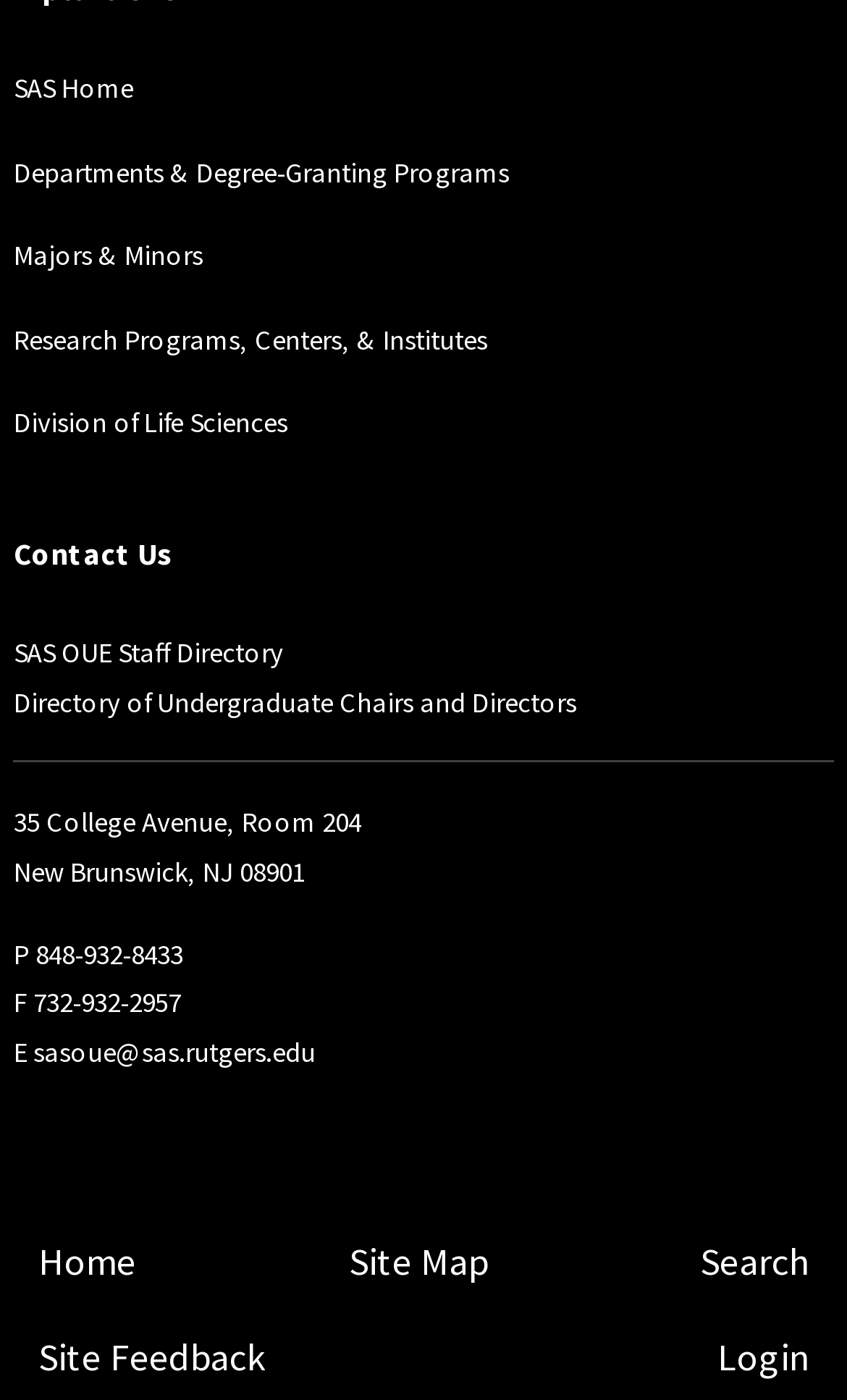Bounding box coordinates are specified in the format (top-left x, top-left y, bottom-right x, bottom-right y). All values are floating point numbers bounded between 0 and 1. Please provide the bounding box coordinate of the region this sentence describes: Departments & Degree-Granting Programs

[0.016, 0.11, 0.601, 0.135]